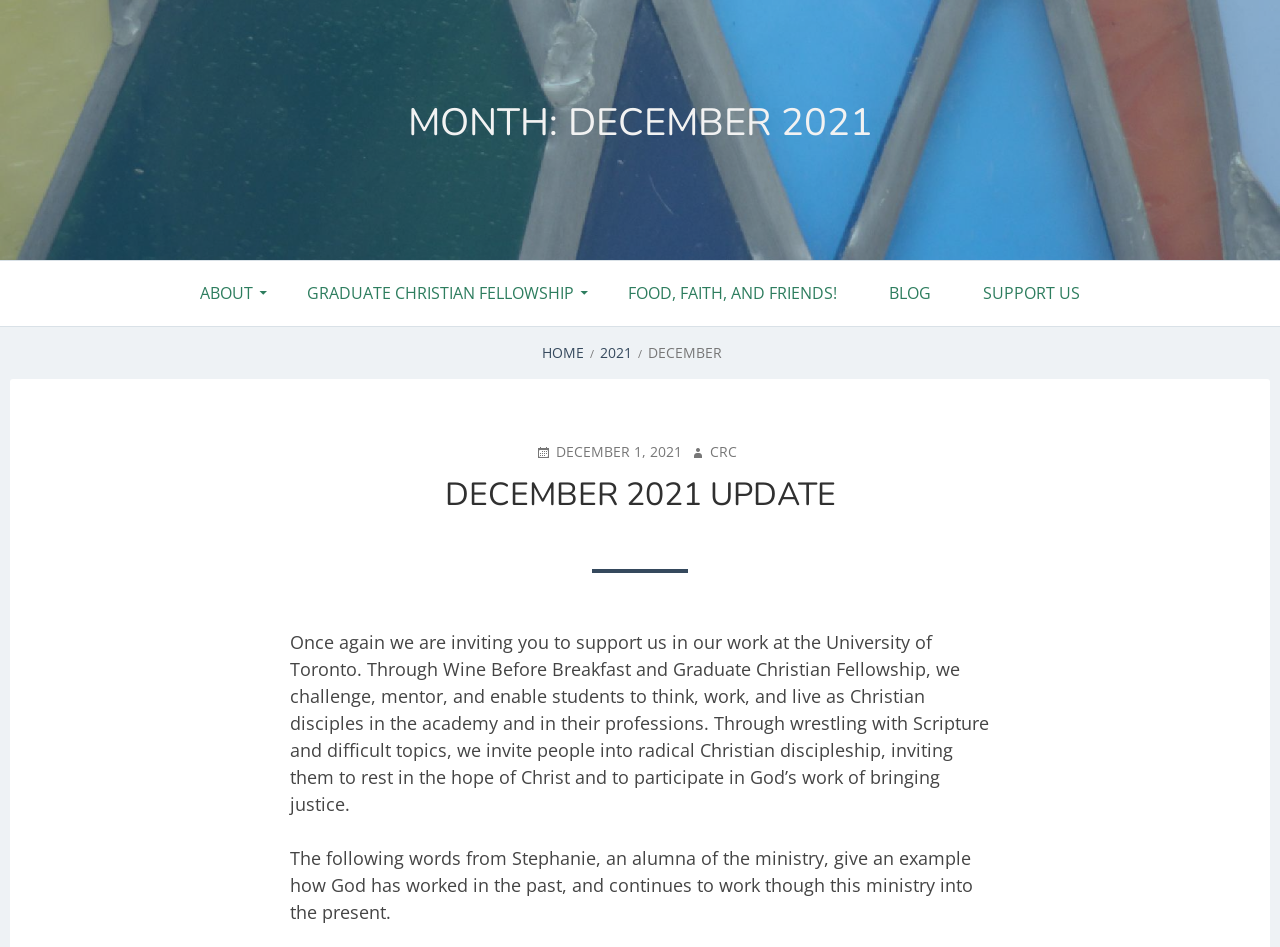Pinpoint the bounding box coordinates of the area that must be clicked to complete this instruction: "Go to home page".

[0.423, 0.363, 0.456, 0.382]